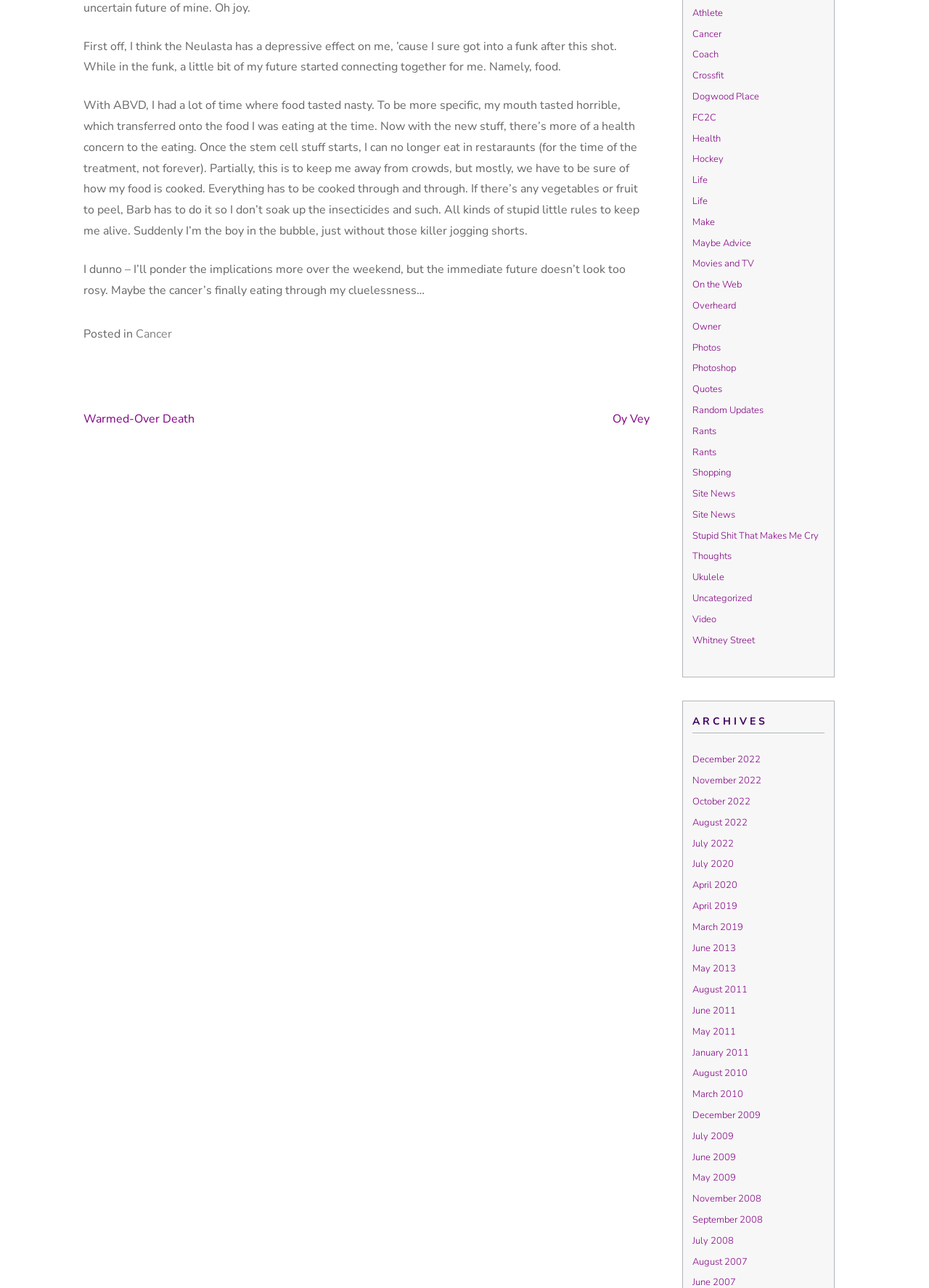Given the following UI element description: "On the Web", find the bounding box coordinates in the webpage screenshot.

[0.745, 0.216, 0.798, 0.226]